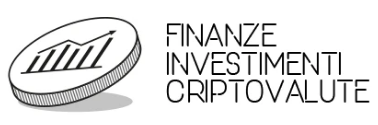Describe all the important aspects and details of the image.

The image features a stylized logo representing a financial theme, specifically related to cryptocurrencies and investments. Central to the design is a coin illustrated with a graph depicting upward trends, symbolizing financial growth and investment success. The text accompanying the image reads "FINANZE INVESTIMENTI CRIPTOVALUTE," which translates to "FINANCE INVESTMENTS CRYPTOCURRENCIES" in English. This logo likely serves to convey a modern and dynamic approach to financial management and cryptocurrency investment, appealing to a tech-savvy and forward-thinking audience interested in financial opportunities in the digital currency market.